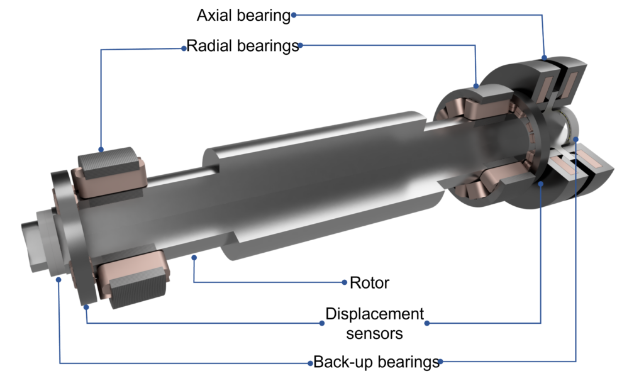Provide an in-depth description of the image you see.

The image illustrates a detailed representation of a tailored active magnetic bearing system. It features labeled components including axial bearings and radial bearings, which play crucial roles in stabilizing the rotor—the central rotating element of the system. Additional elements such as displacement sensors are shown, which are essential for monitoring the position of the rotor, ensuring precise control and alignment during operation. There are also backup bearings illustrated, indicating the safety measures in place to maintain functionality in case of a system failure. This visual aids in understanding the complex interplay of components within magnetic bearing technology, emphasizing the innovative use of magnetic fields to replace traditional mechanical bearings, thereby facilitating a contactless operation.